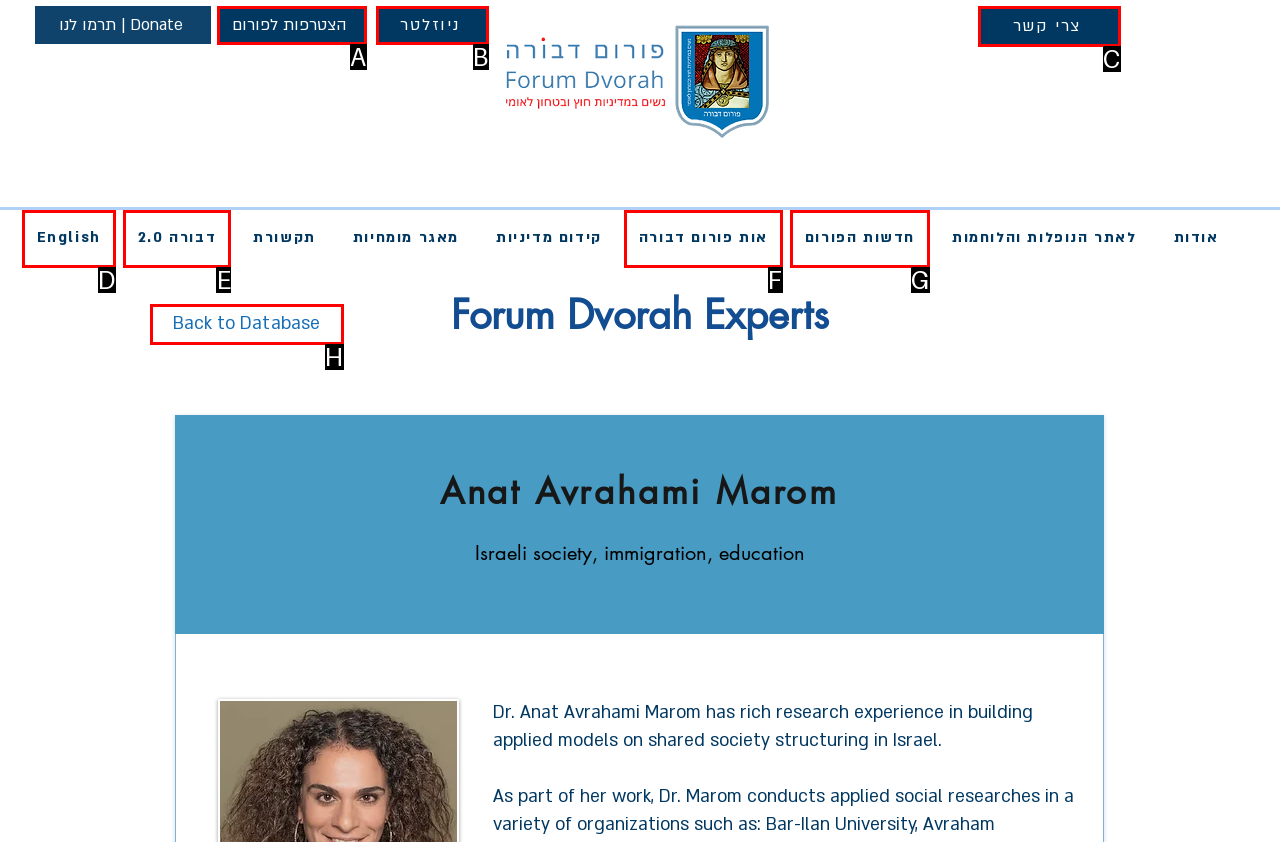Identify the letter that best matches this UI element description: Back to Database
Answer with the letter from the given options.

H